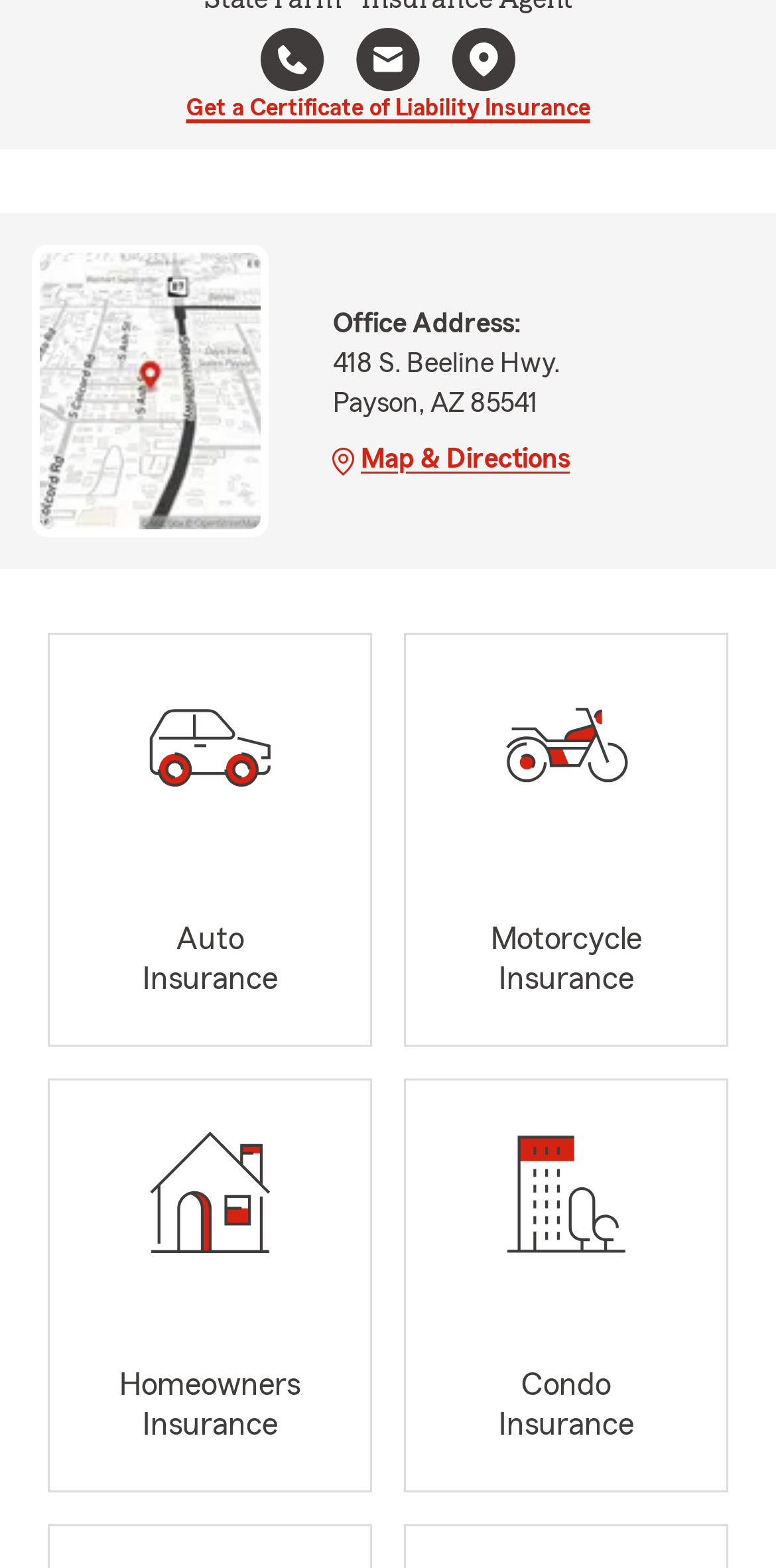Identify the bounding box coordinates of the specific part of the webpage to click to complete this instruction: "get assignment help".

None